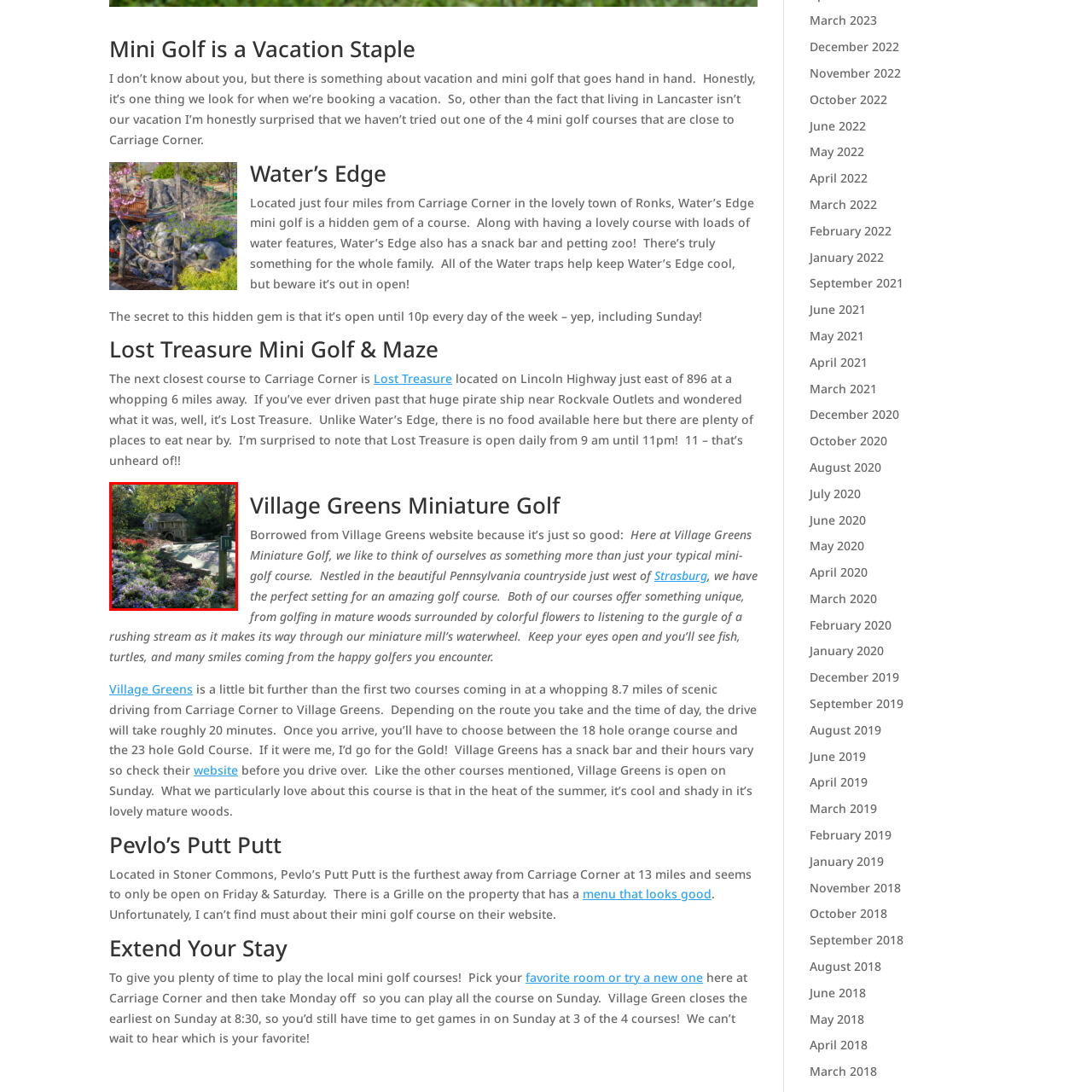Generate a detailed caption for the picture that is marked by the red rectangle.

The image showcases a beautiful scene from hole 11 at Village Greens Miniature Golf, nestled in the picturesque Pennsylvania countryside. This charming course is distinguished by its lush floral landscaping, featuring vibrant blooms in shades of purple and red, which create an inviting atmosphere for players. In the backdrop, a quaint stone building adds a rustic touch, evoking the feel of a serene retreat. The well-maintained green putting surface is complemented by a skillfully placed sign marking hole 11, highlighting the course's attention to detail. The entire setting reflects a perfect blend of natural beauty and recreational fun, making it an ideal destination for family outings and leisurely afternoons.